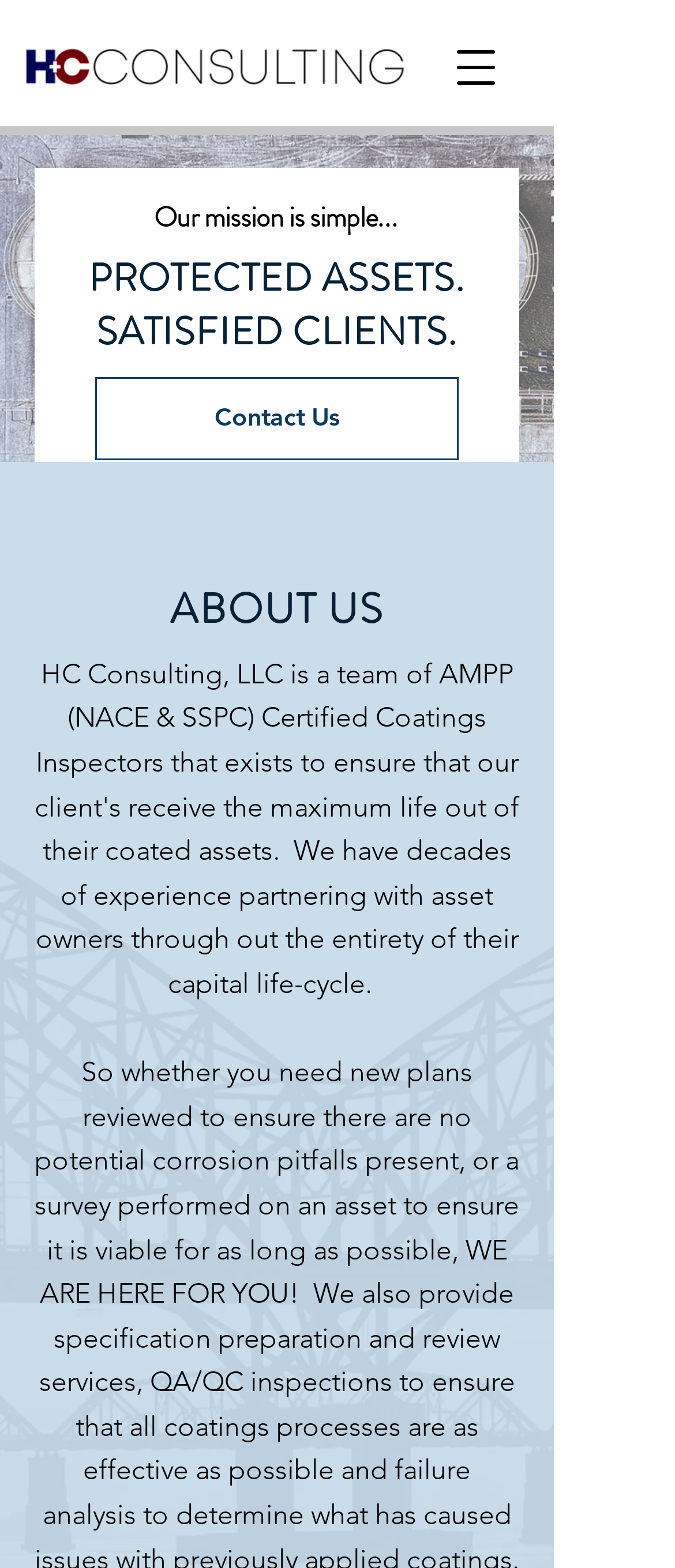Please answer the following question using a single word or phrase: 
What is the topic of the section?

ABOUT US